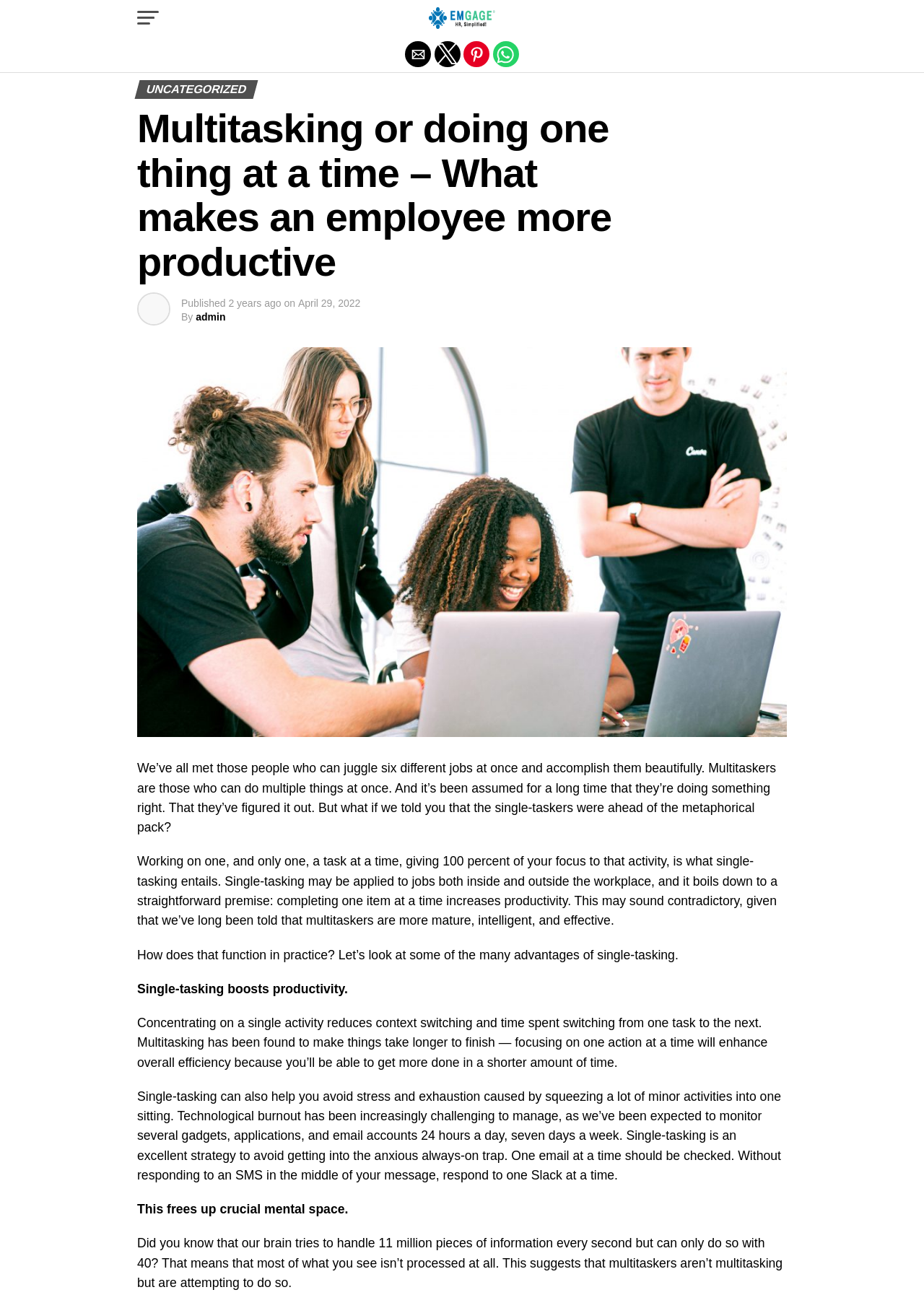Answer succinctly with a single word or phrase:
What is the name of the author of this article?

admin